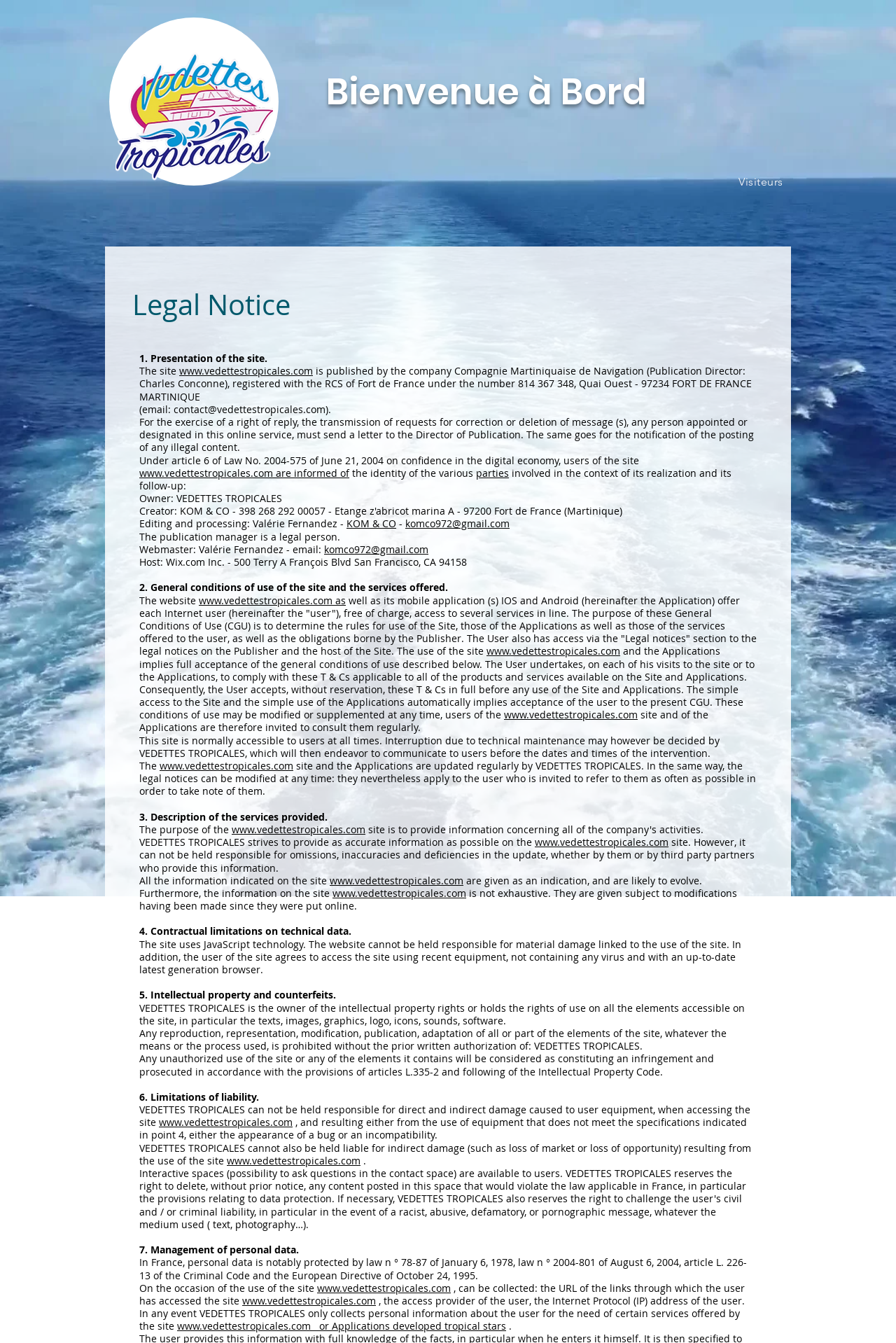What is the email address of the webmaster?
Please provide a single word or phrase answer based on the image.

komco972@gmail.com